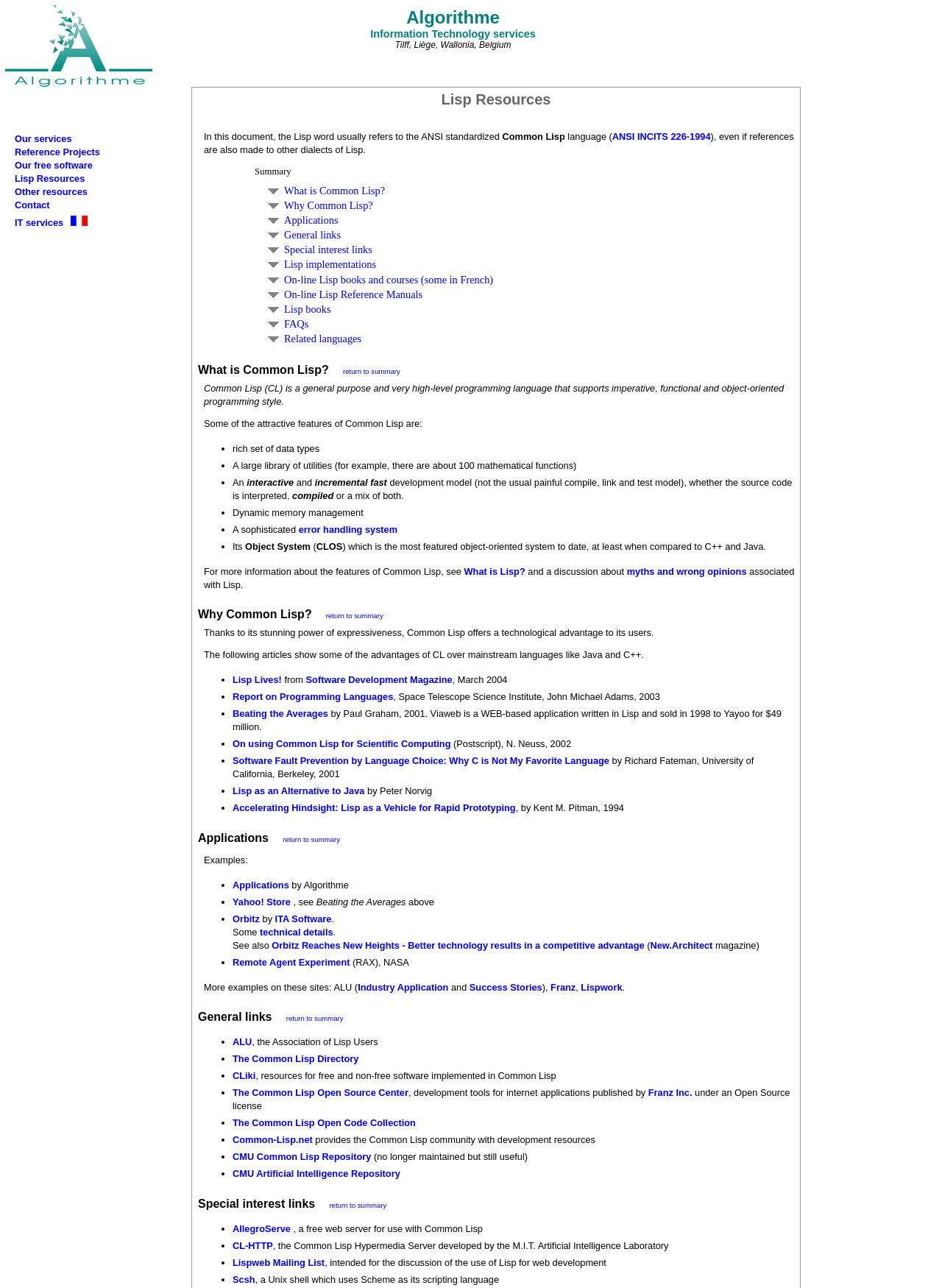Pinpoint the bounding box coordinates of the element to be clicked to execute the instruction: "Check Privacy policy".

None